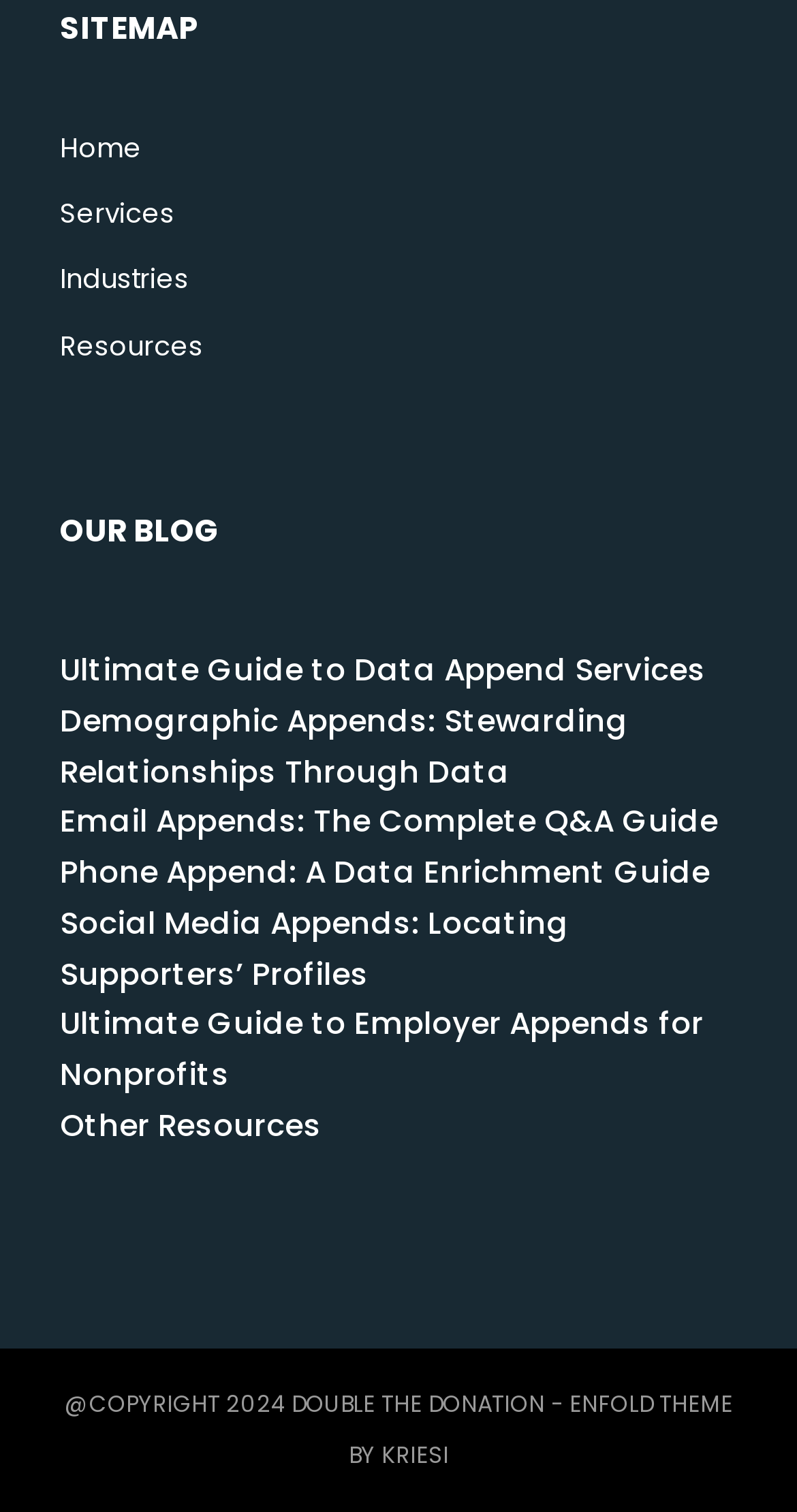What is the last link under the 'OUR BLOG' heading? Refer to the image and provide a one-word or short phrase answer.

Other Resources